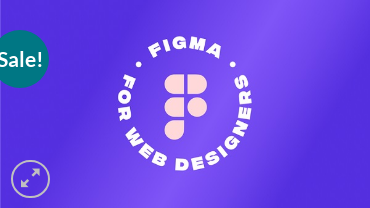Use the information in the screenshot to answer the question comprehensively: What is announced on the upper left corner?

A green badge on the upper left corner of the image announces 'Sale!', indicating a promotional offer for the course, which creates a sense of urgency and excitement for potential learners.